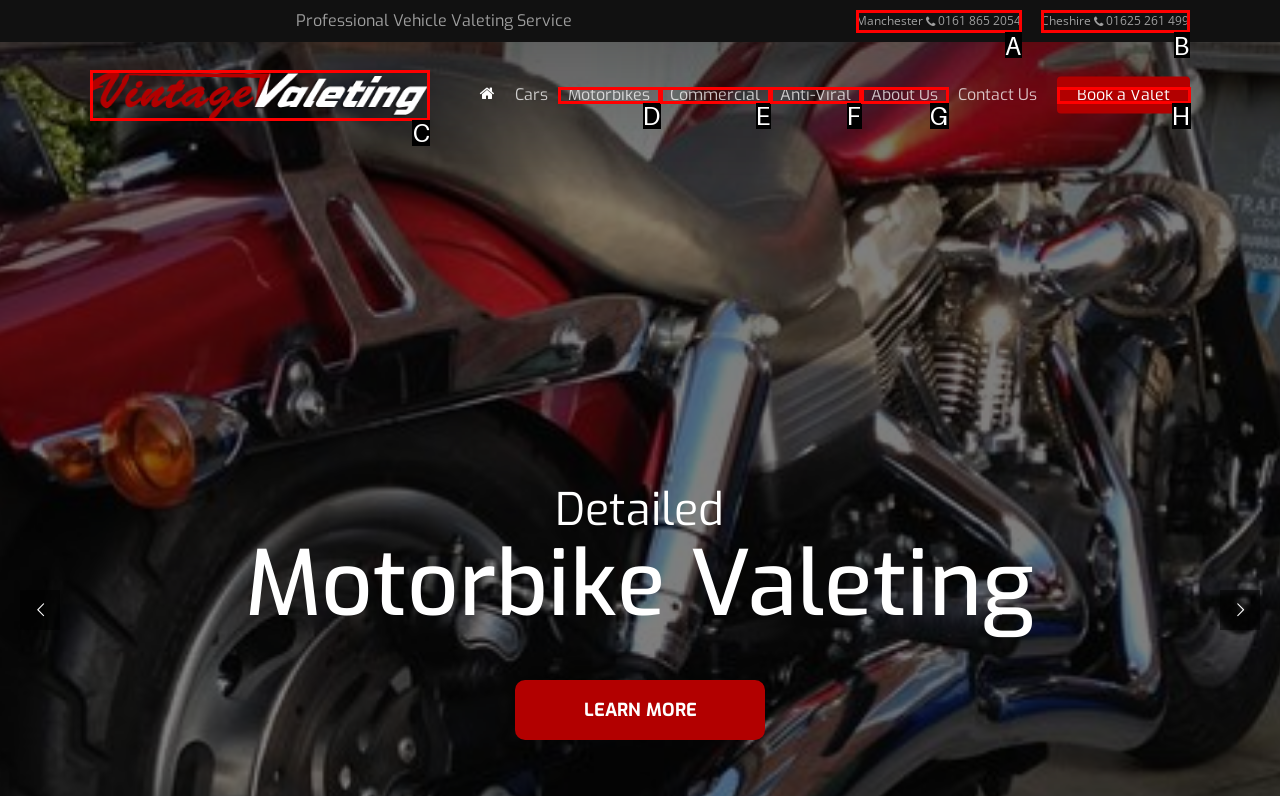Select the letter that aligns with the description: Manchester 0161 865 2054. Answer with the letter of the selected option directly.

A